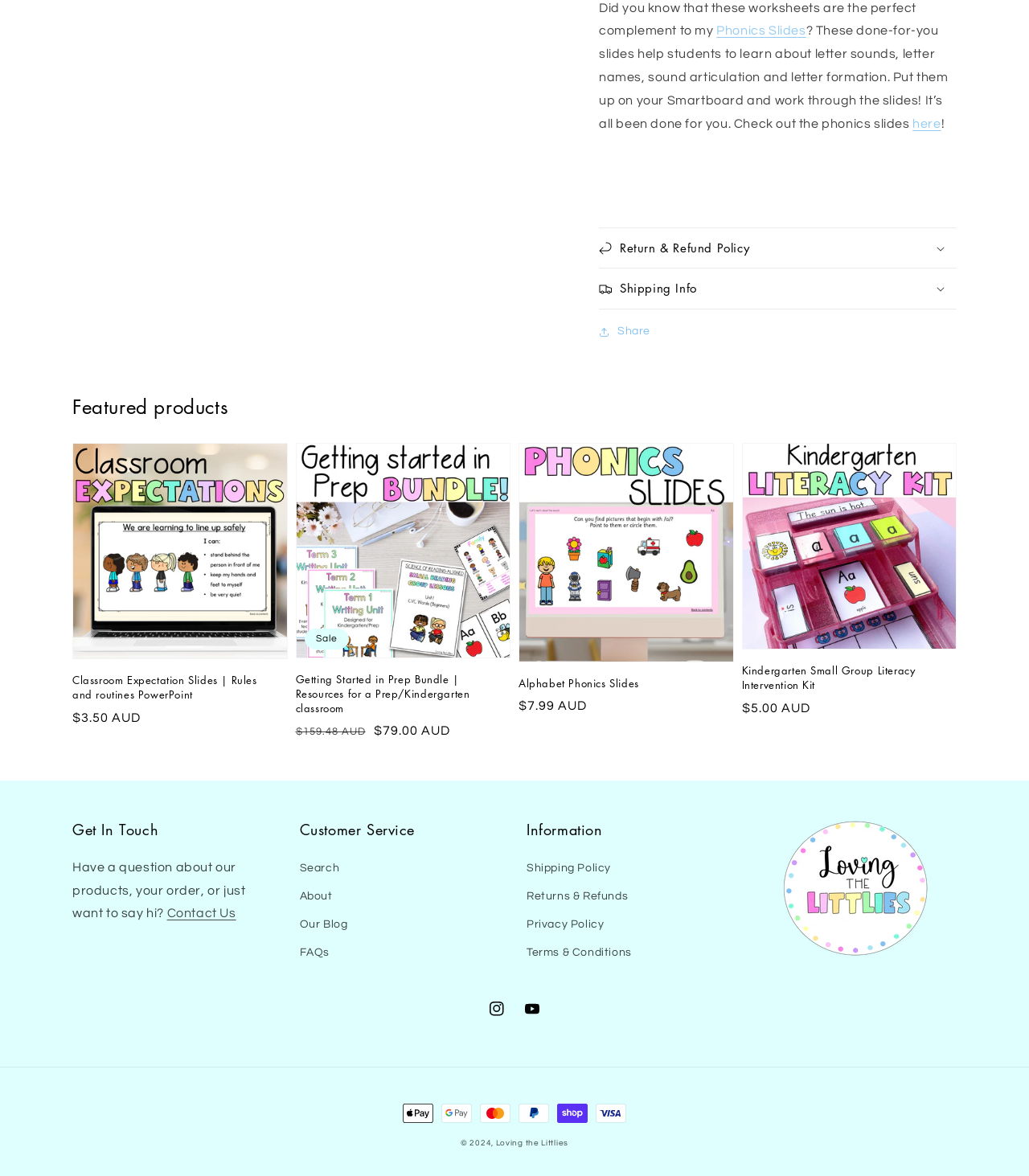What is the purpose of the Phonics Slides?
Please provide a single word or phrase as your answer based on the screenshot.

Learn about letter sounds, names, and formation